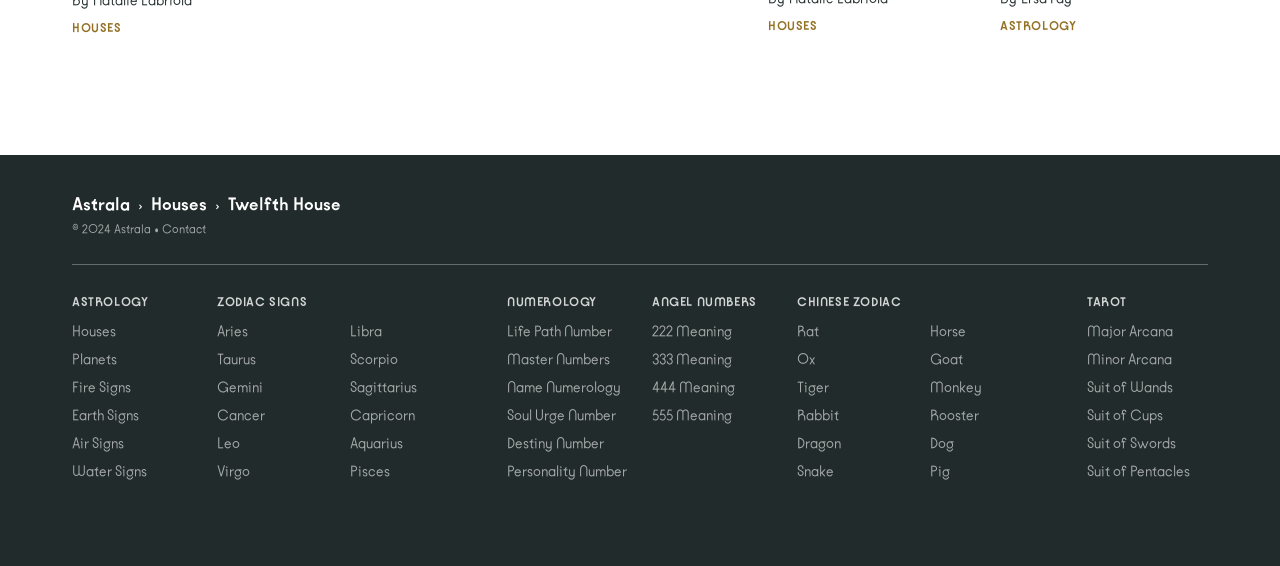Please give a concise answer to this question using a single word or phrase: 
What is the copyright year of Astrala?

2024